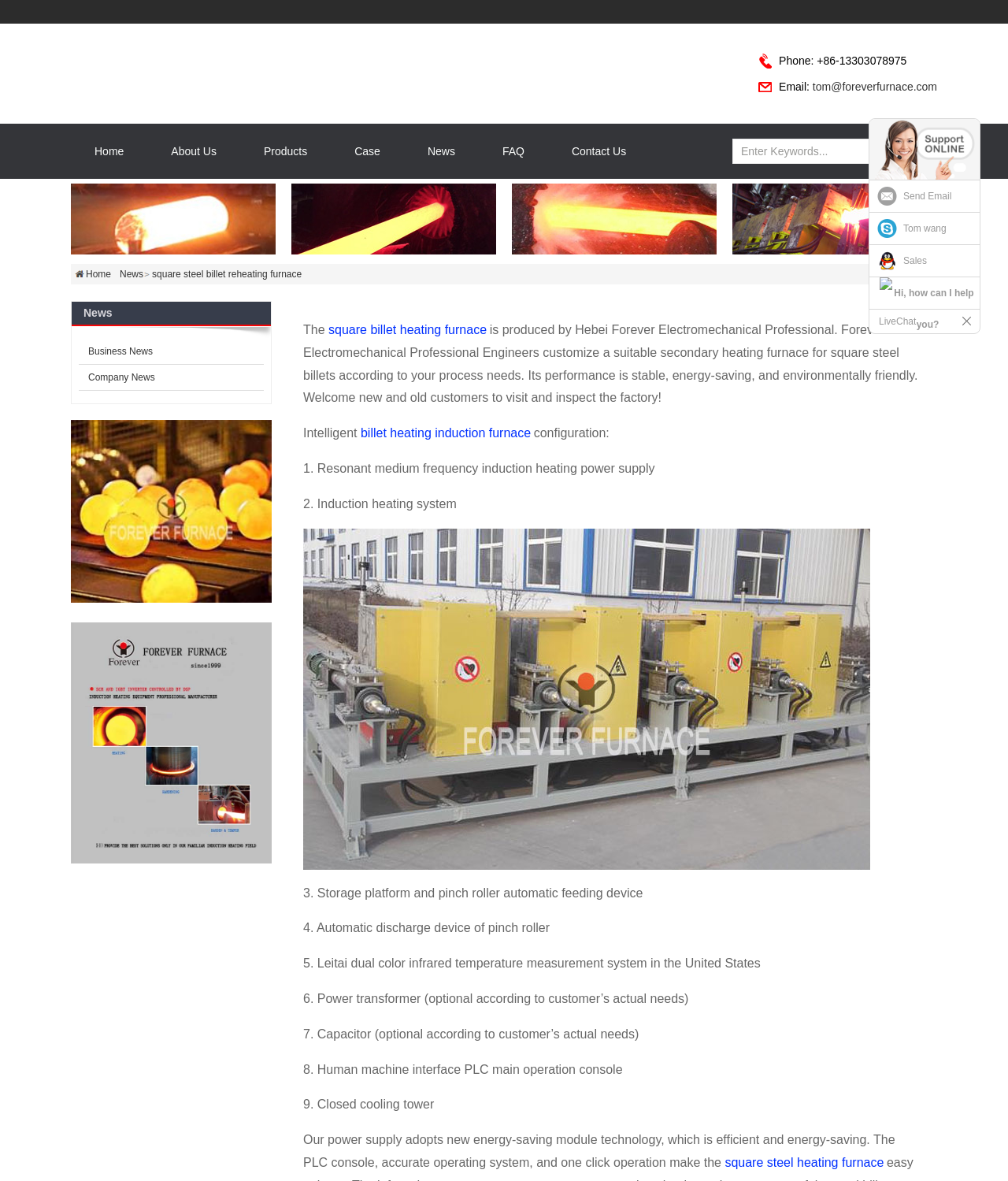Please identify the bounding box coordinates of the area that needs to be clicked to fulfill the following instruction: "Click the 'Home' link."

[0.07, 0.105, 0.146, 0.151]